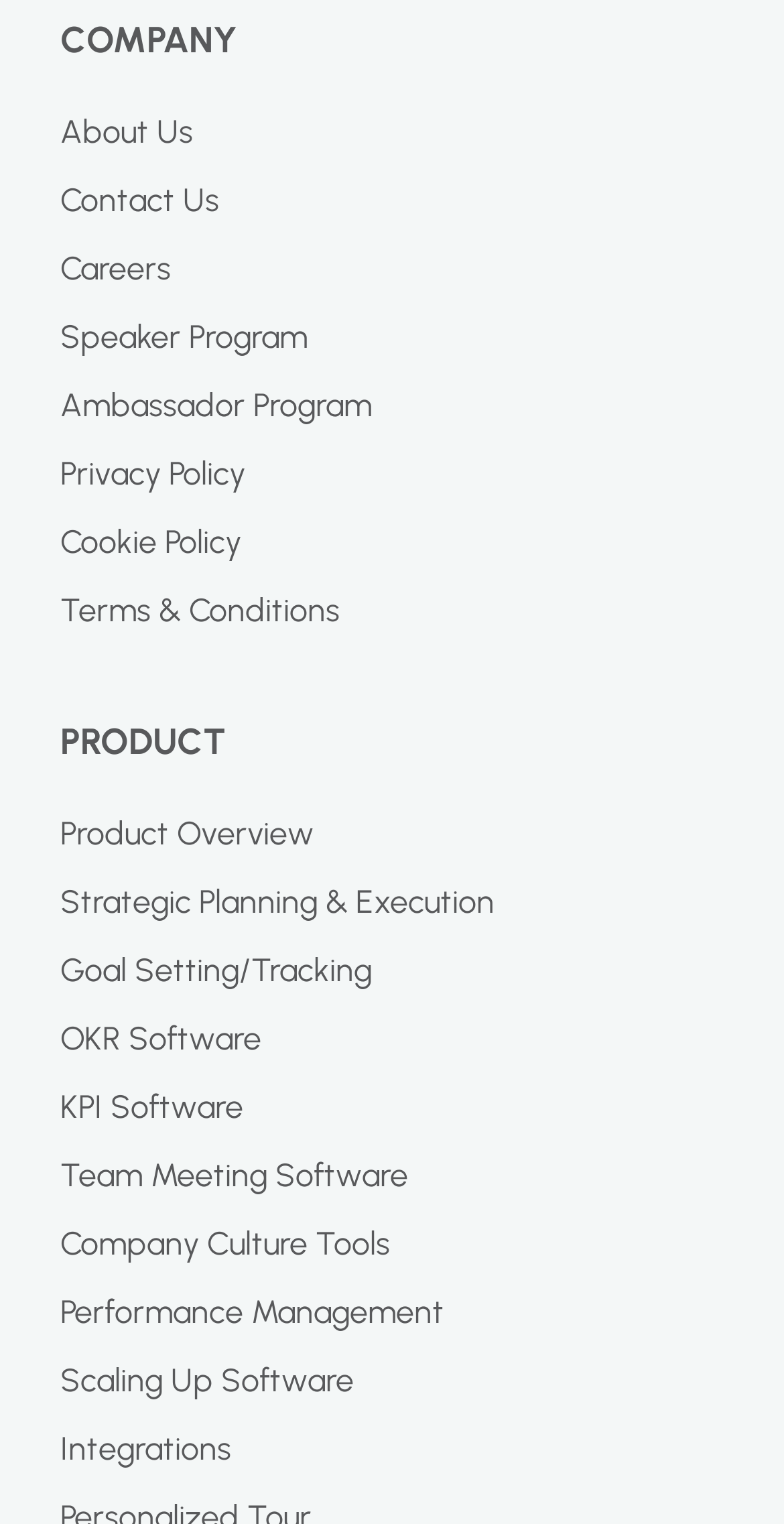Identify the bounding box coordinates of the region that should be clicked to execute the following instruction: "check integrations".

[0.077, 0.936, 0.923, 0.968]